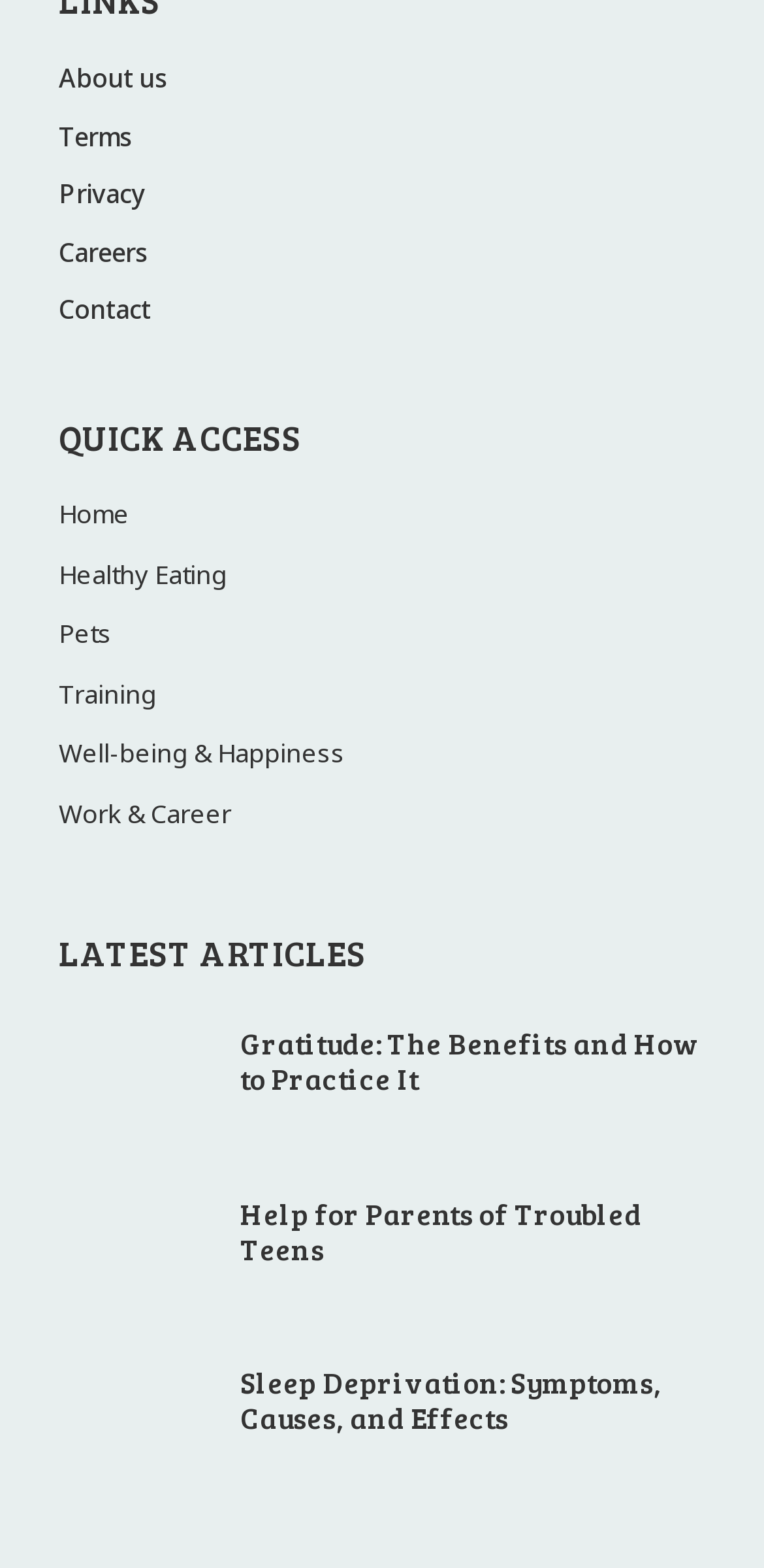Please locate the bounding box coordinates of the element's region that needs to be clicked to follow the instruction: "contact us". The bounding box coordinates should be provided as four float numbers between 0 and 1, i.e., [left, top, right, bottom].

[0.077, 0.184, 0.197, 0.209]